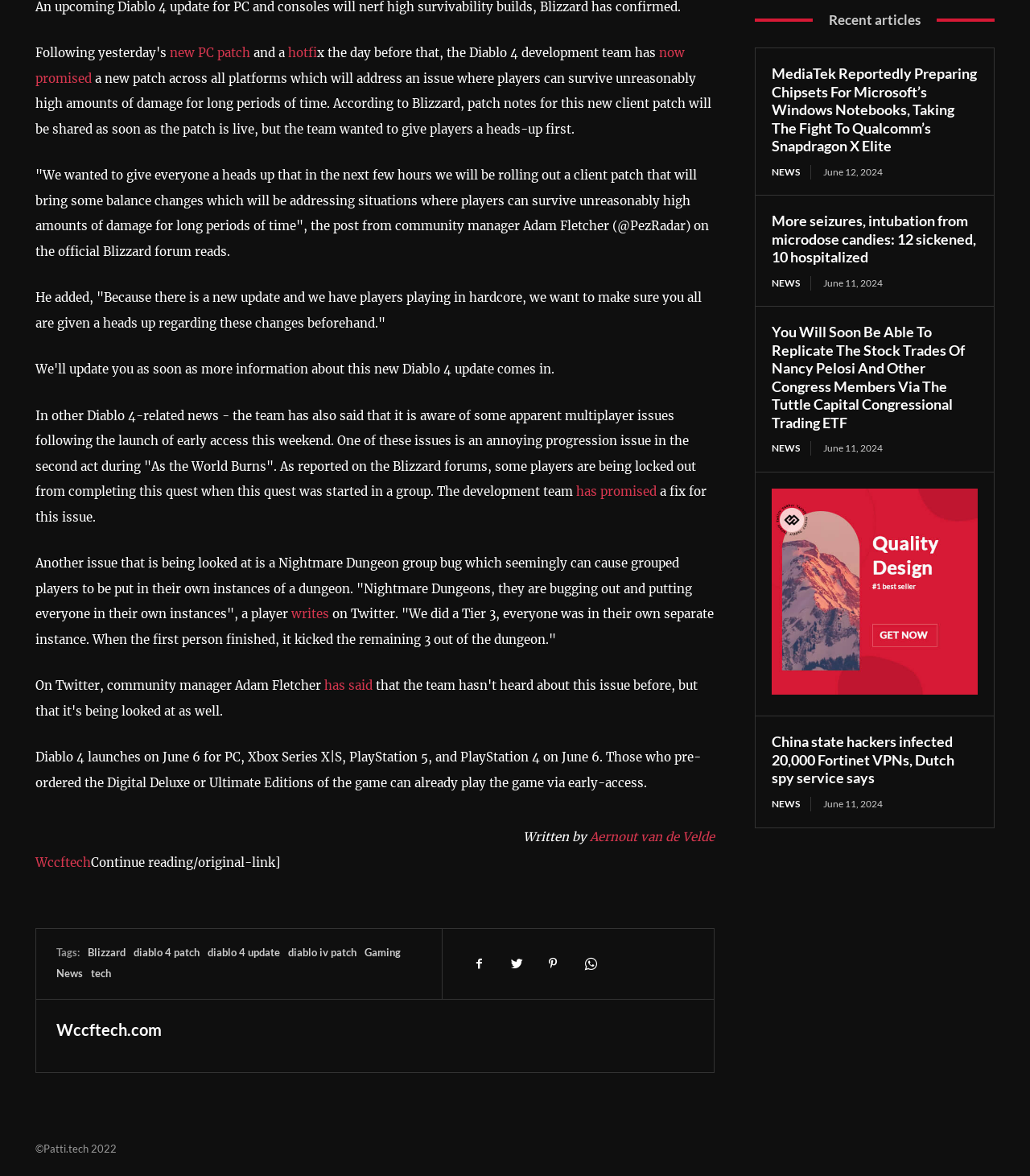What is the game mentioned in the article?
Please use the image to provide a one-word or short phrase answer.

Diablo 4